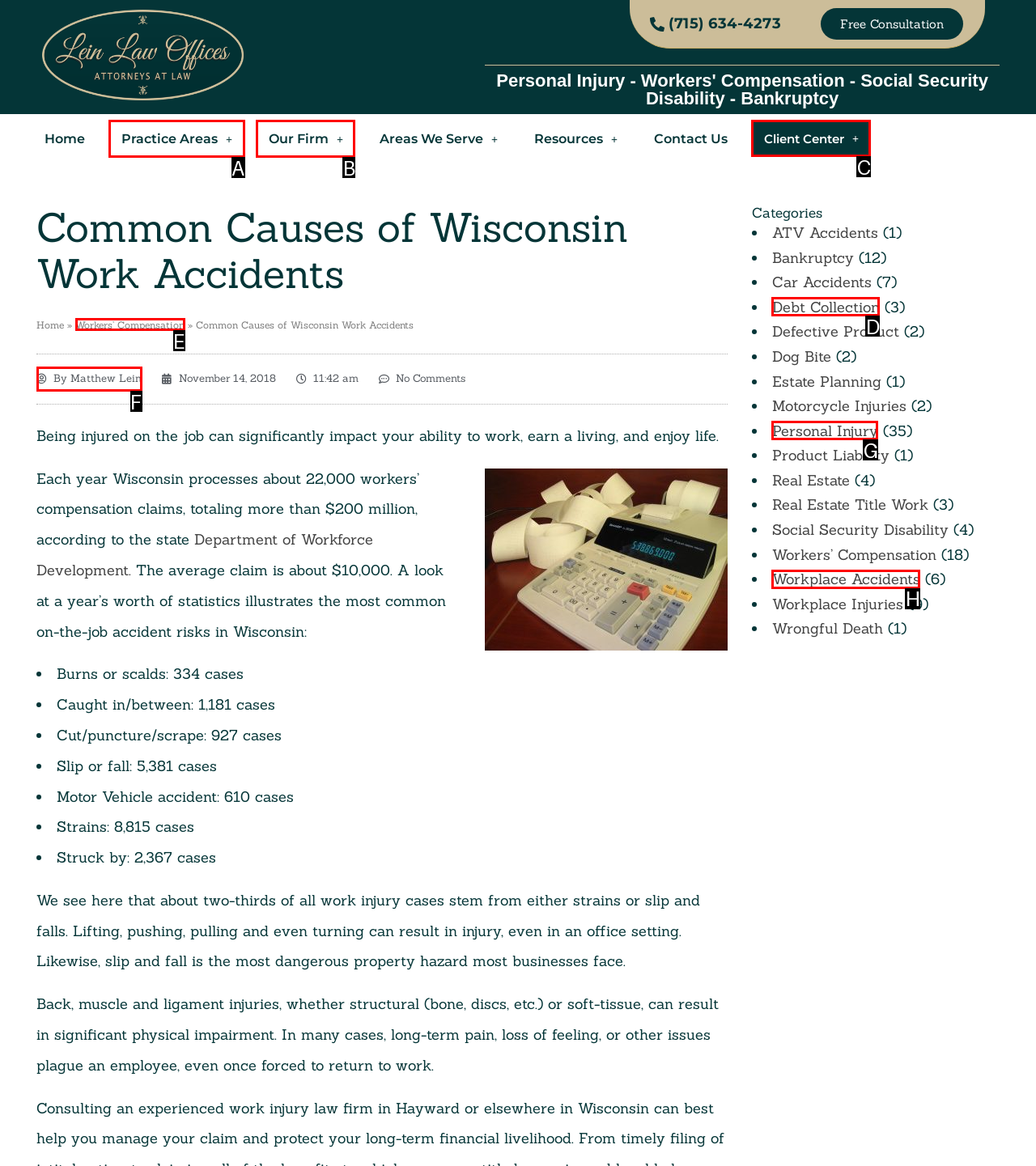For the task: Navigate to the 'Practice Areas' page, specify the letter of the option that should be clicked. Answer with the letter only.

A